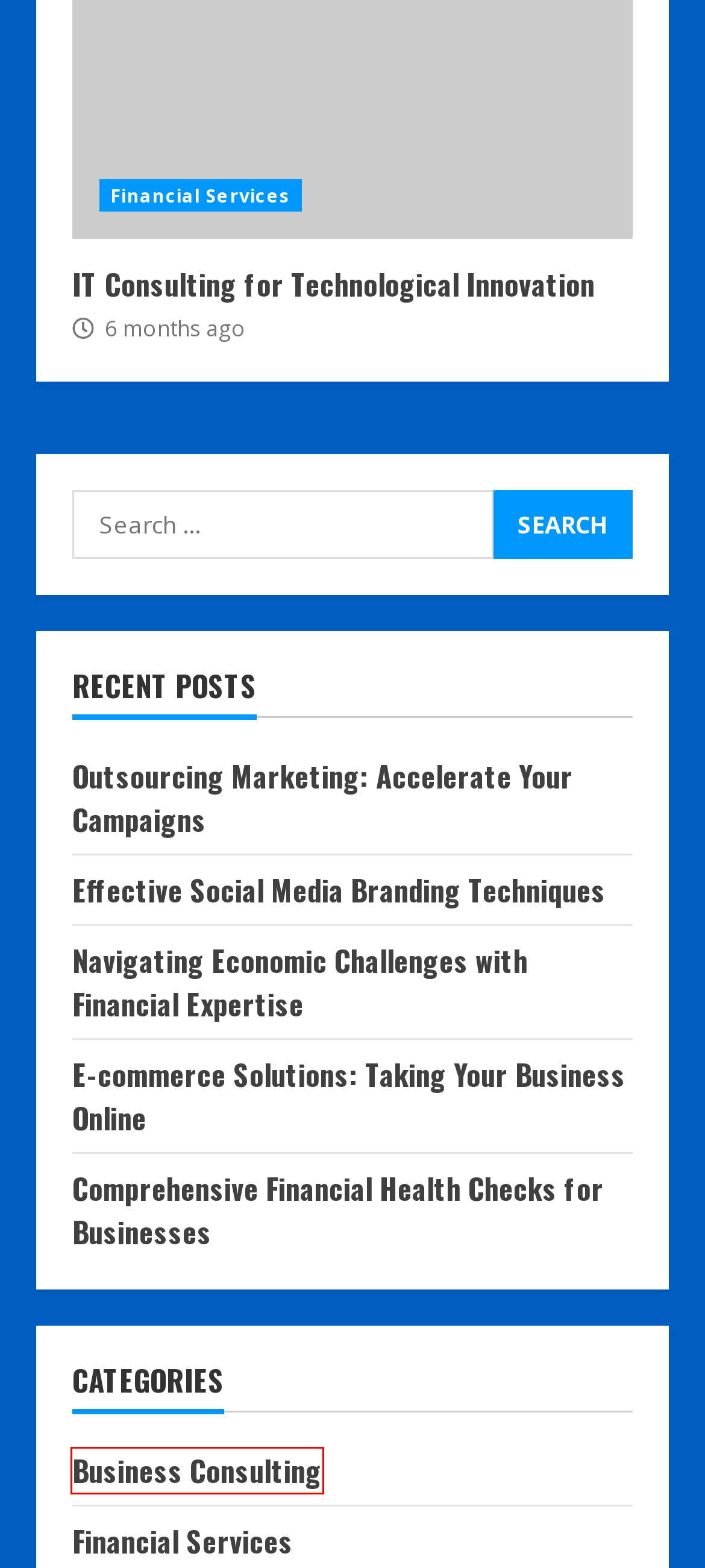You are looking at a webpage screenshot with a red bounding box around an element. Pick the description that best matches the new webpage after interacting with the element in the red bounding box. The possible descriptions are:
A. admin - new spost mag
B. Effective Social Media Branding Techniques - new spost mag
C. Outsourcing Marketing: Accelerate Your Campaigns - new spost mag
D. Custom Software Development for Business Growth - new spost mag
E. Business Consulting - new spost mag
F. Navigating Economic Challenges with Financial Expertise - new spost mag
G. Comprehensive Financial Health Checks for Businesses - new spost mag
H. Human Resources Solutions - new spost mag

E